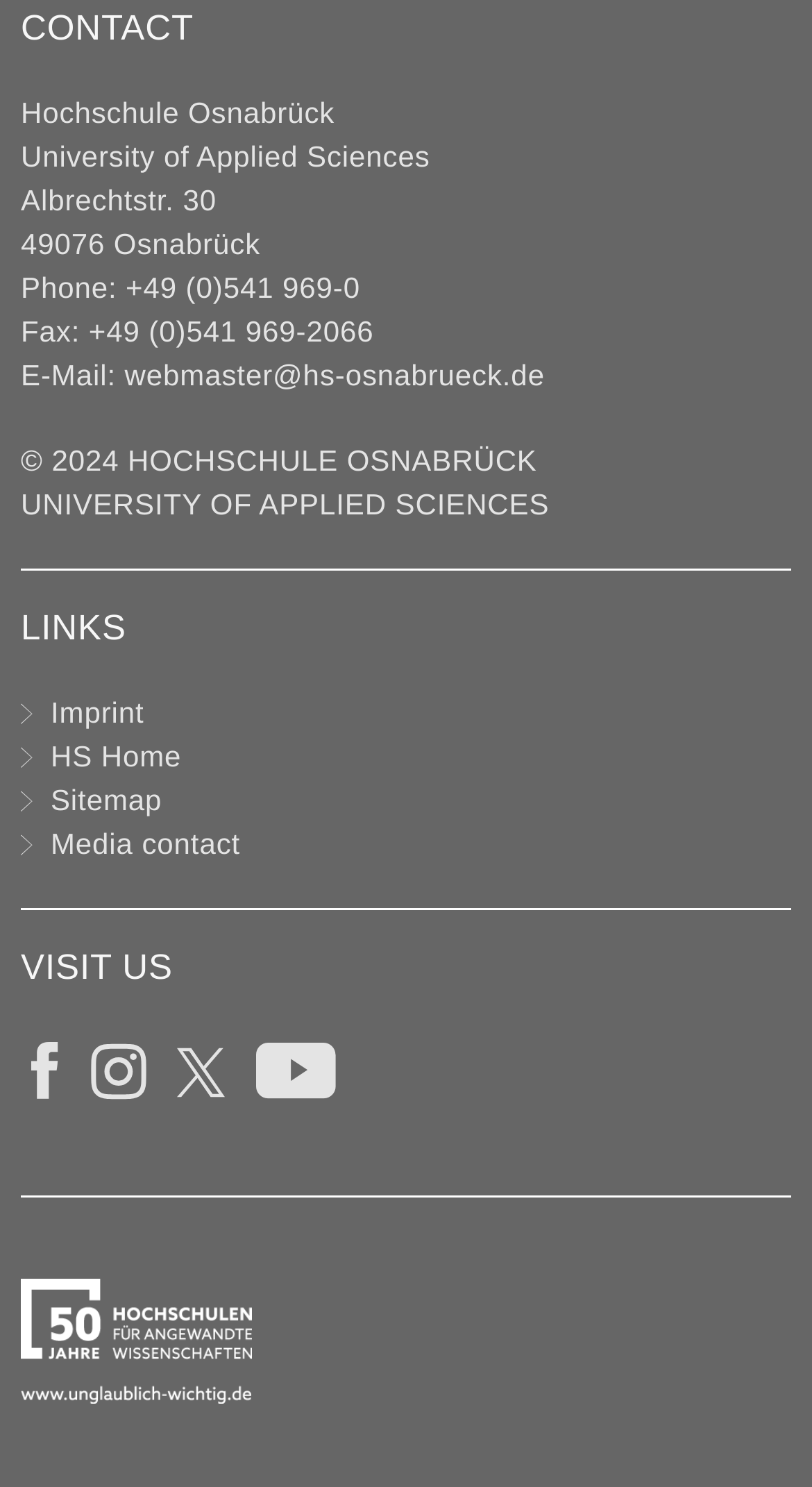Identify the bounding box for the UI element specified in this description: "HS Home". The coordinates must be four float numbers between 0 and 1, formatted as [left, top, right, bottom].

[0.026, 0.497, 0.223, 0.519]